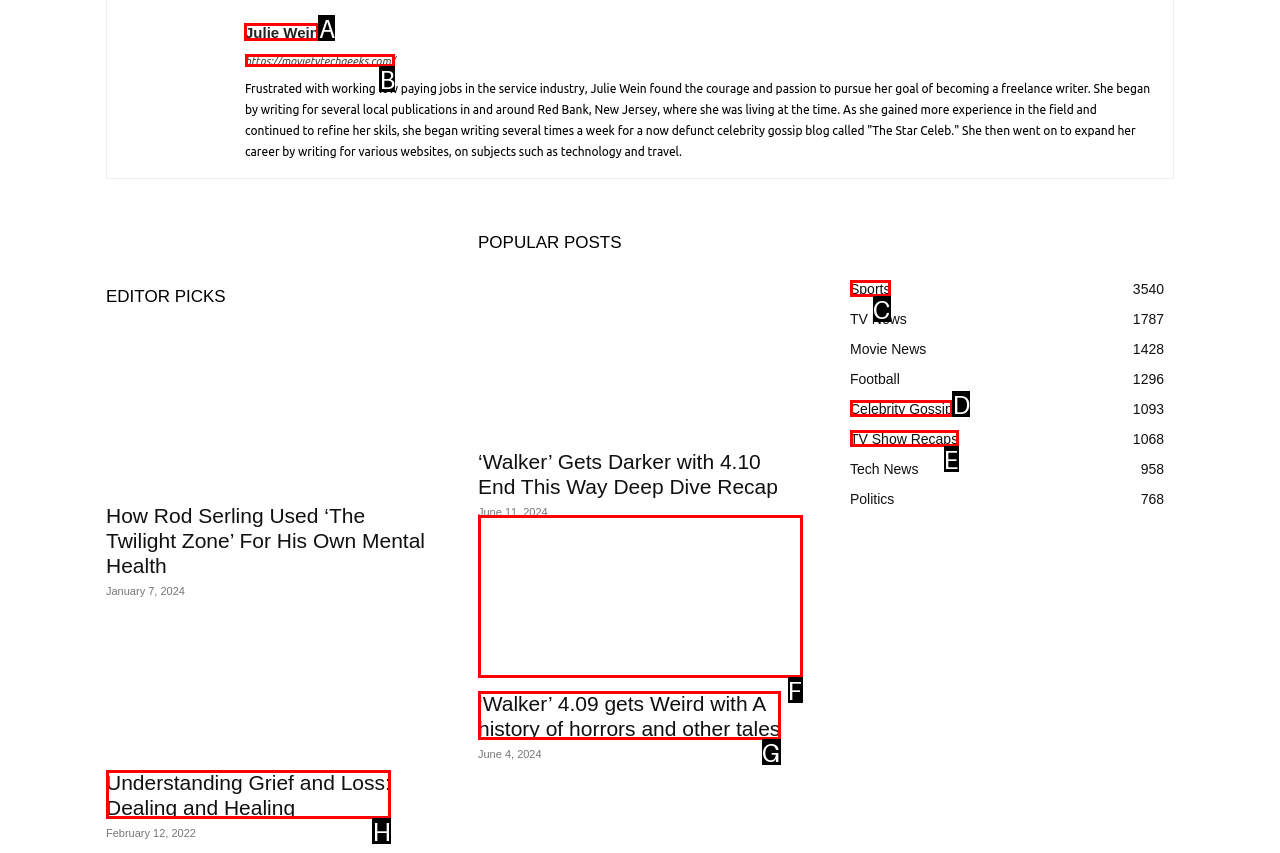Which HTML element should be clicked to complete the task: Click on the link to read about Julie Wein's journey? Answer with the letter of the corresponding option.

A